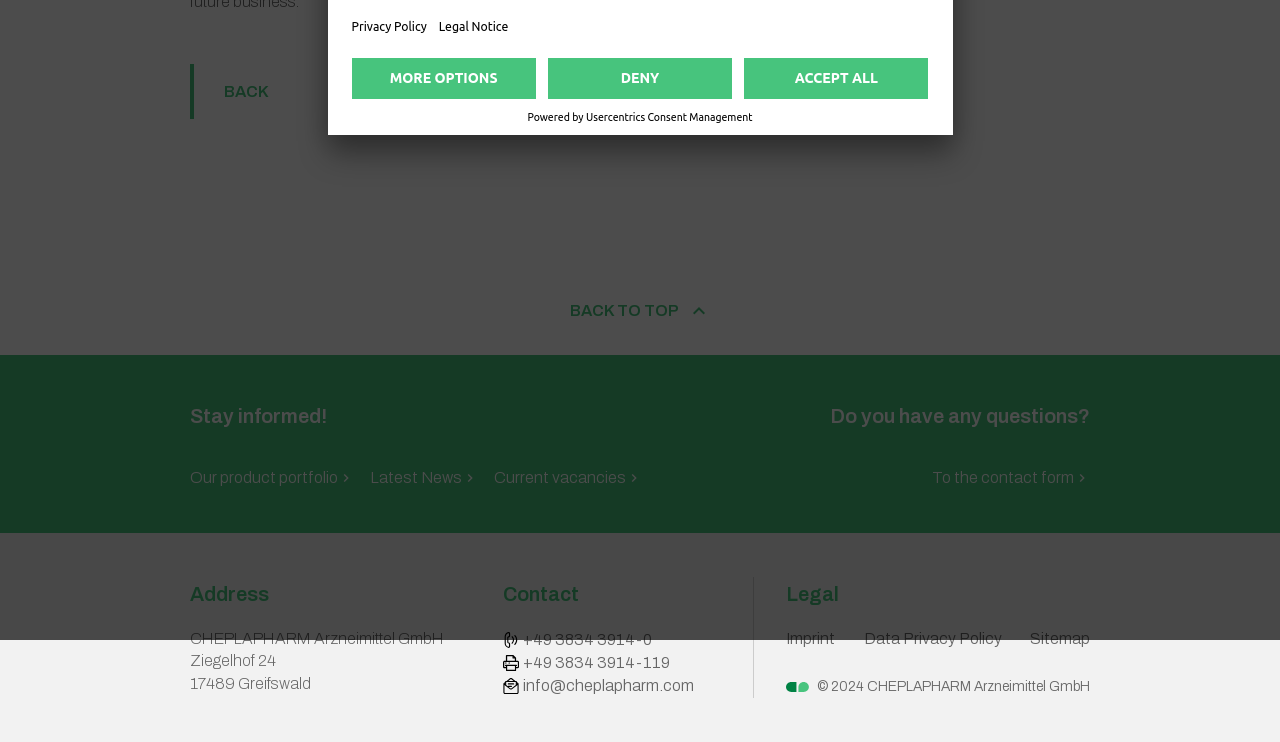Identify the bounding box coordinates of the HTML element based on this description: "Usercentrics Consent Management".

[0.458, 0.149, 0.588, 0.165]